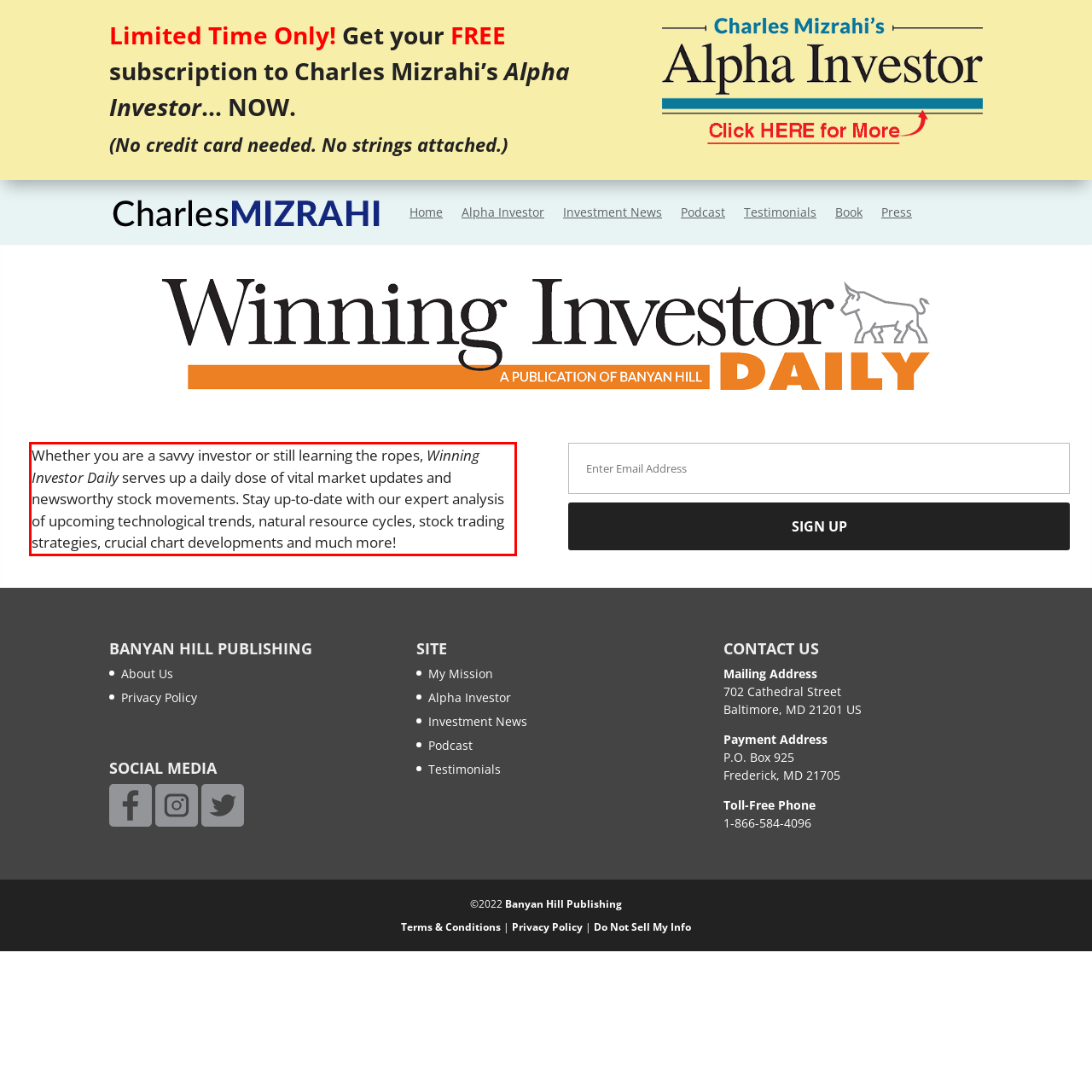Observe the screenshot of the webpage that includes a red rectangle bounding box. Conduct OCR on the content inside this red bounding box and generate the text.

Whether you are a savvy investor or still learning the ropes, Winning Investor Daily serves up a daily dose of vital market updates and newsworthy stock movements. Stay up-to-date with our expert analysis of upcoming technological trends, natural resource cycles, stock trading strategies, crucial chart developments and much more!